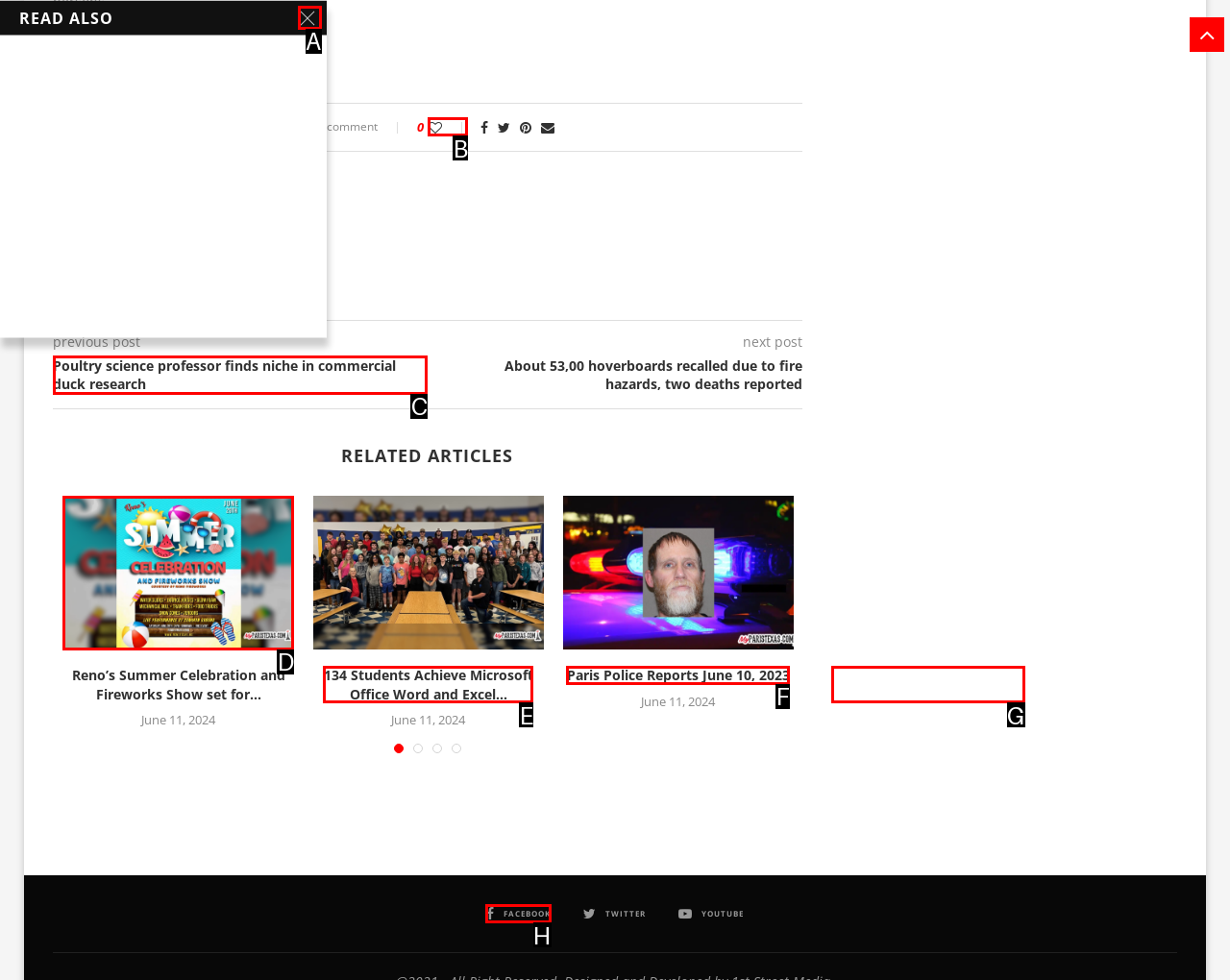Tell me which element should be clicked to achieve the following objective: Read the article 'Medicaid Work Requirements Don’t Protect People With Disabilities'
Reply with the letter of the correct option from the displayed choices.

None